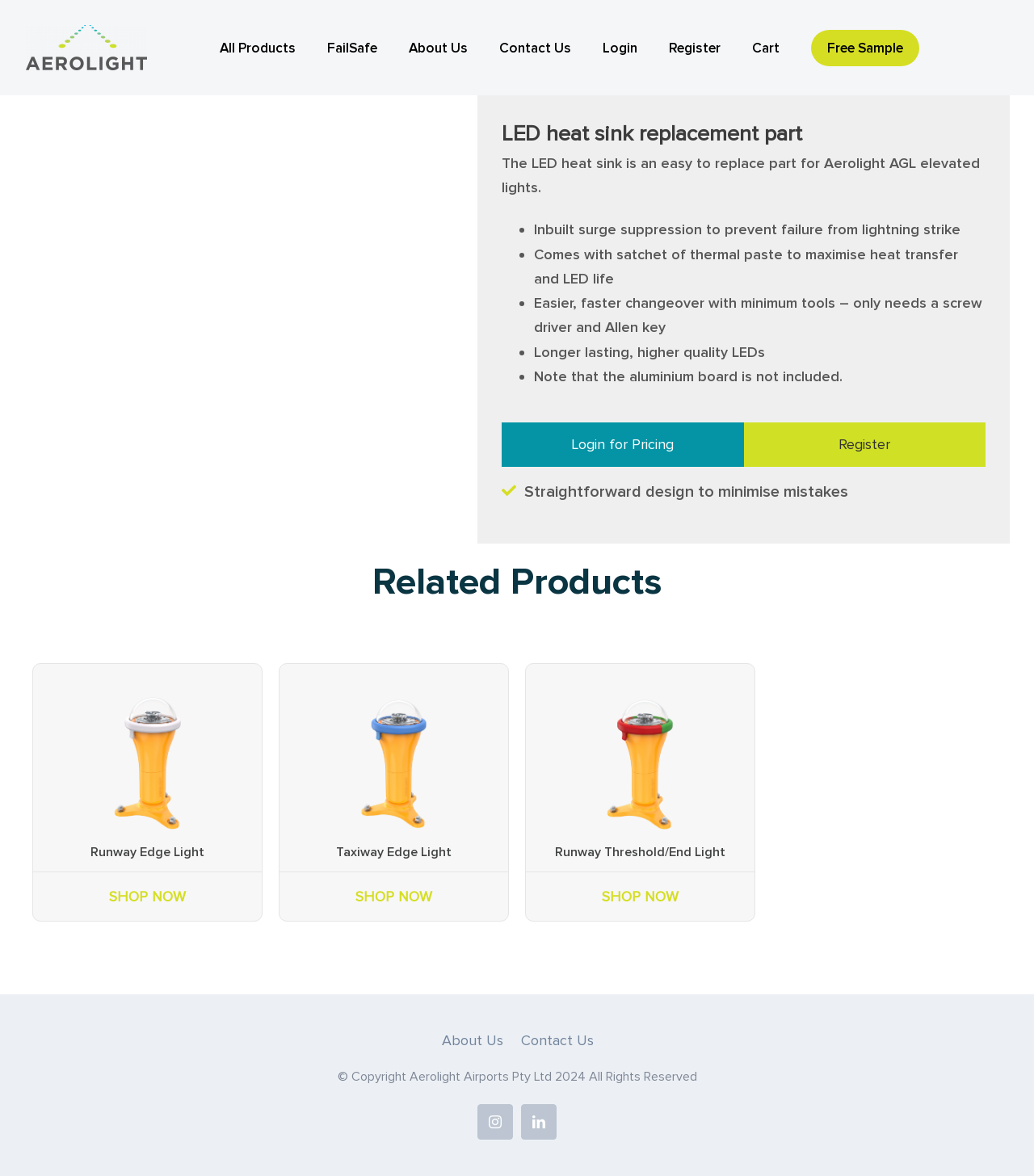Pinpoint the bounding box coordinates of the clickable element to carry out the following instruction: "Register for an account."

[0.647, 0.0, 0.697, 0.081]